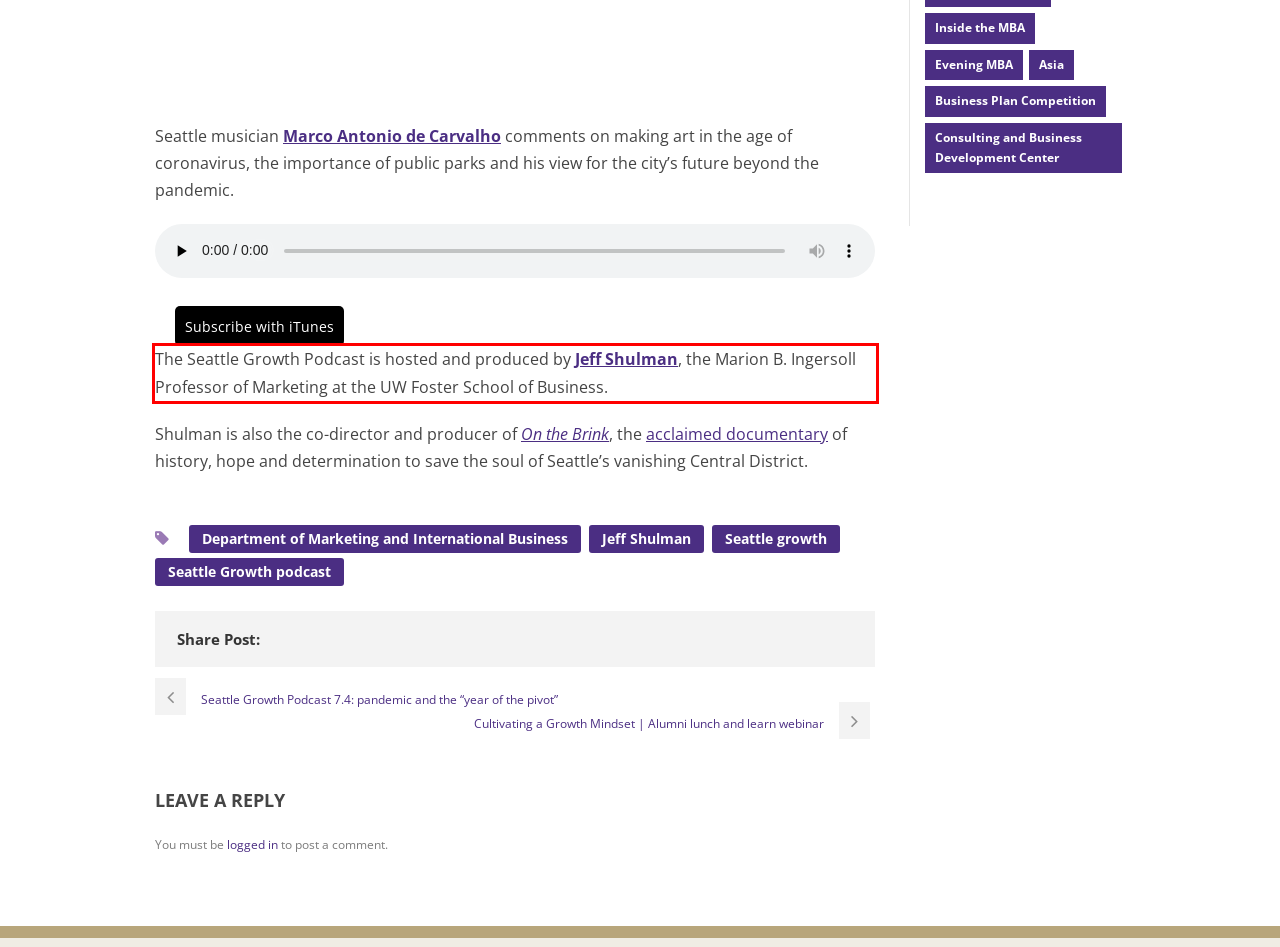You have a screenshot with a red rectangle around a UI element. Recognize and extract the text within this red bounding box using OCR.

The Seattle Growth Podcast is hosted and produced by Jeff Shulman, the Marion B. Ingersoll Professor of Marketing at the UW Foster School of Business.